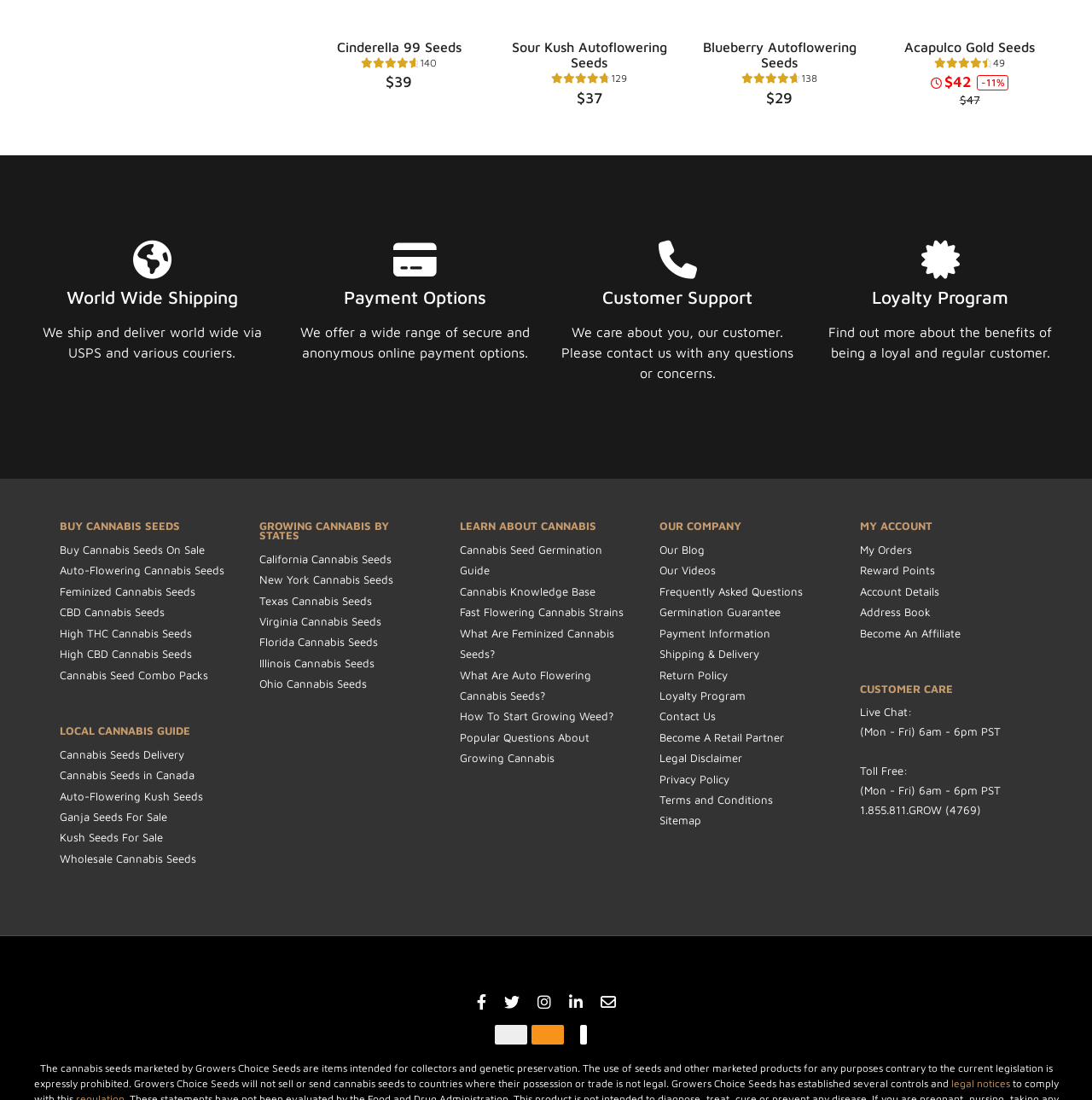Please identify the coordinates of the bounding box for the clickable region that will accomplish this instruction: "Buy 'Auto-Flowering Cannabis Seeds'".

[0.055, 0.512, 0.205, 0.525]